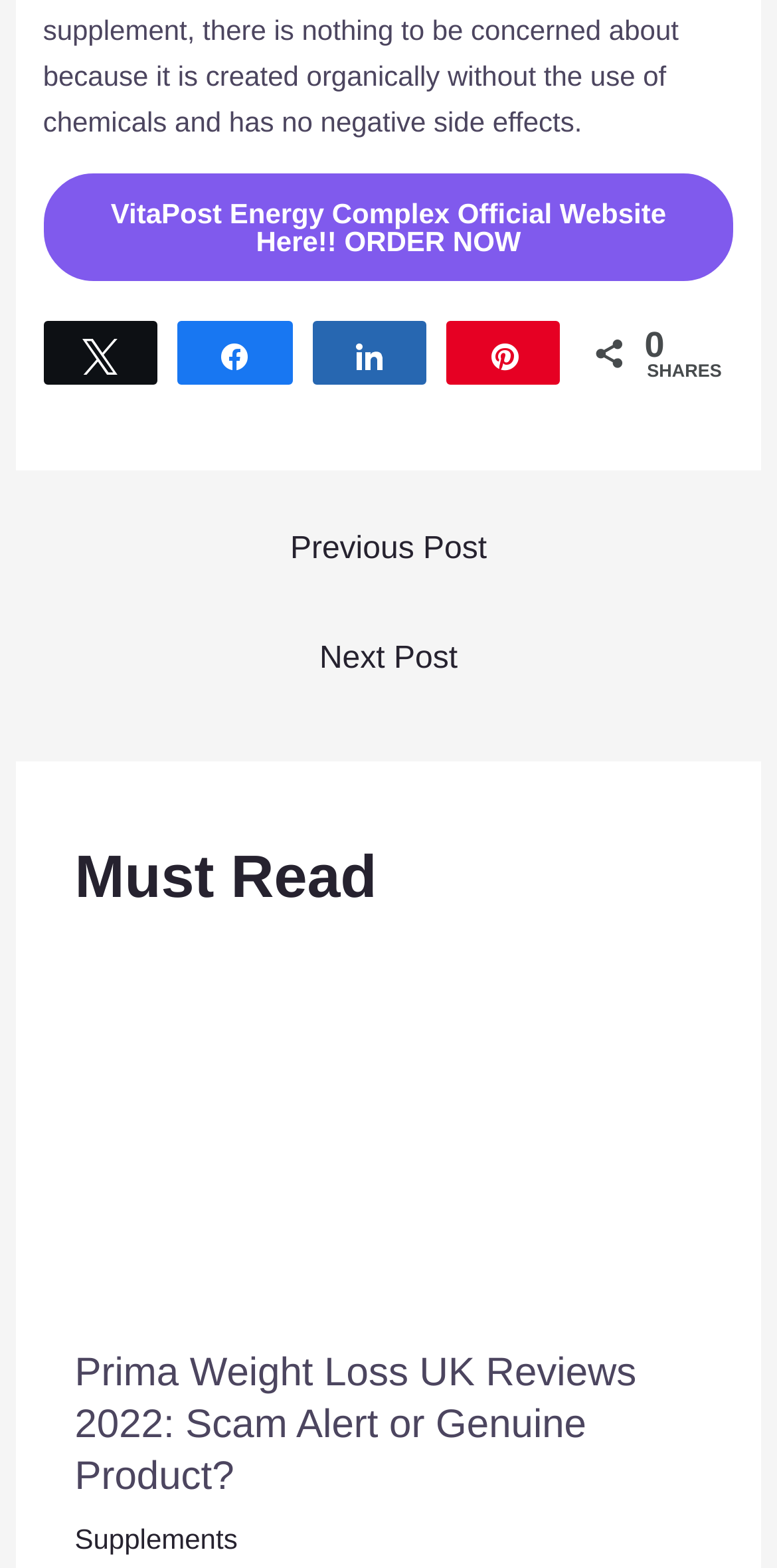Pinpoint the bounding box coordinates of the clickable element to carry out the following instruction: "Share on Twitter."

[0.058, 0.206, 0.2, 0.244]